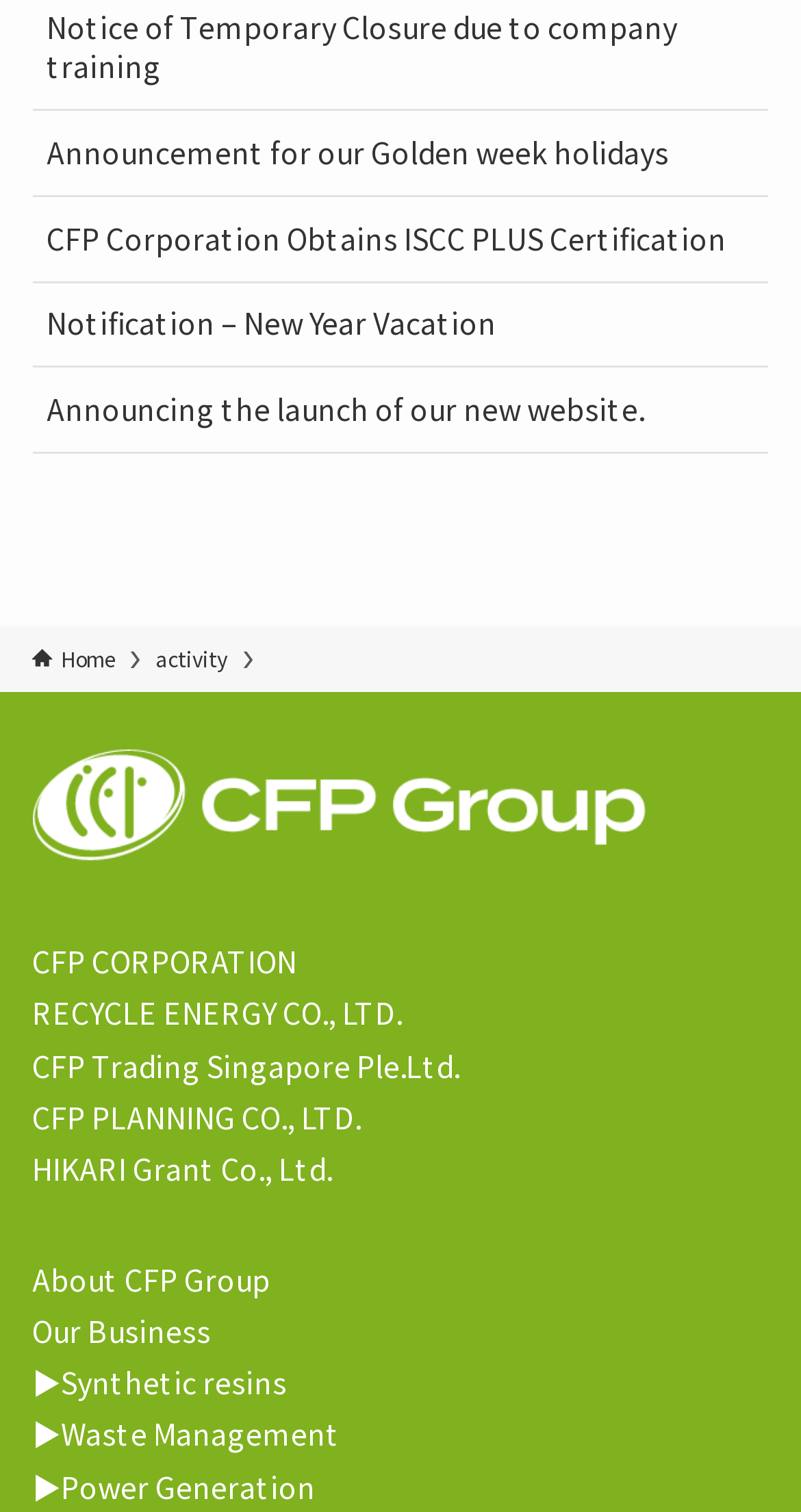Please provide the bounding box coordinates in the format (top-left x, top-left y, bottom-right x, bottom-right y). Remember, all values are floating point numbers between 0 and 1. What is the bounding box coordinate of the region described as: Power Generation

[0.076, 0.969, 0.394, 0.996]